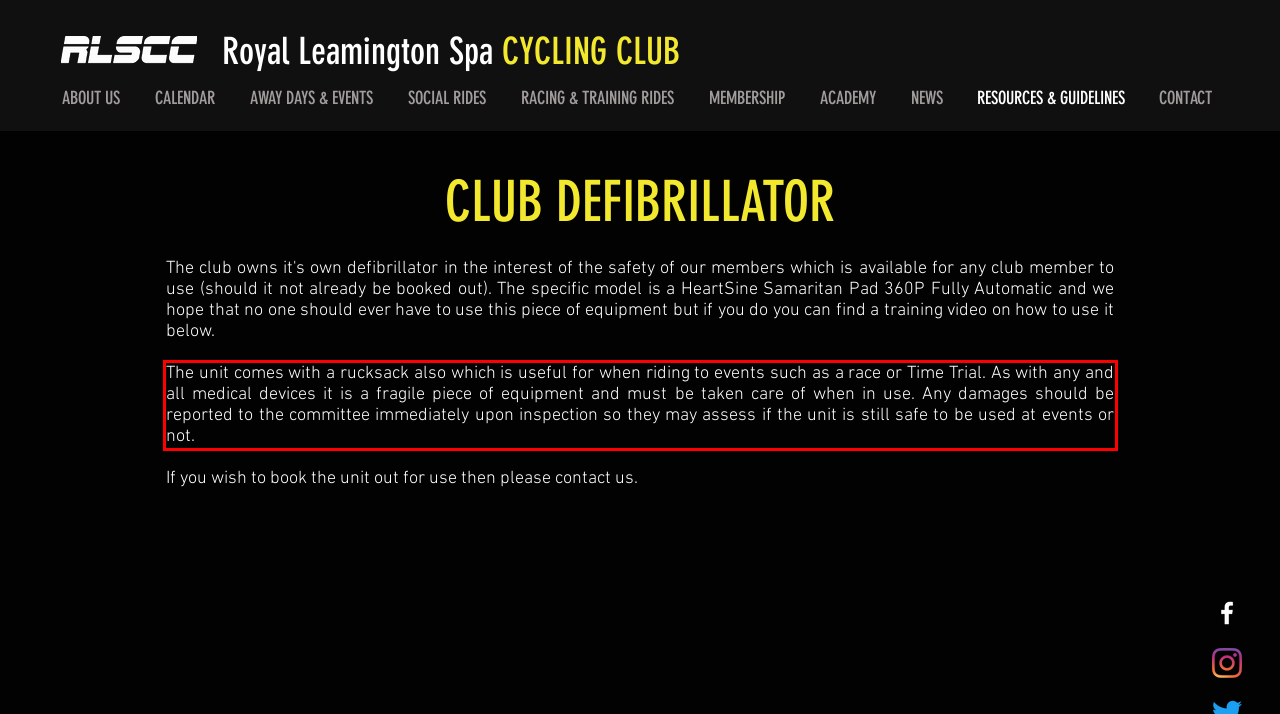You have a screenshot of a webpage with a UI element highlighted by a red bounding box. Use OCR to obtain the text within this highlighted area.

The unit comes with a rucksack also which is useful for when riding to events such as a race or Time Trial. As with any and all medical devices it is a fragile piece of equipment and must be taken care of when in use. Any damages should be reported to the committee immediately upon inspection so they may assess if the unit is still safe to be used at events or not.